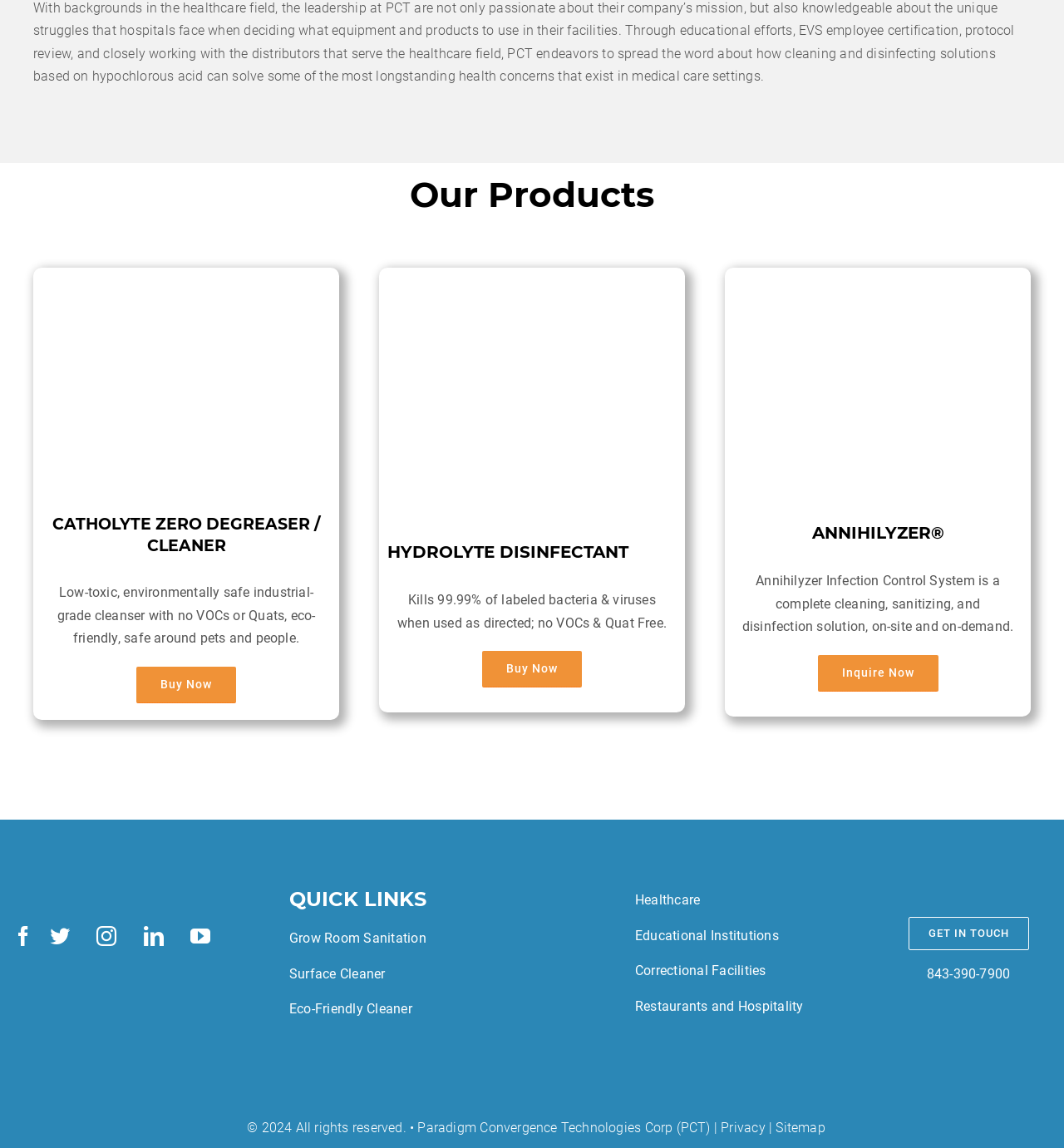Please provide a short answer using a single word or phrase for the question:
What is the name of the company behind these products?

Paradigm Convergence Technologies Corp (PCT)